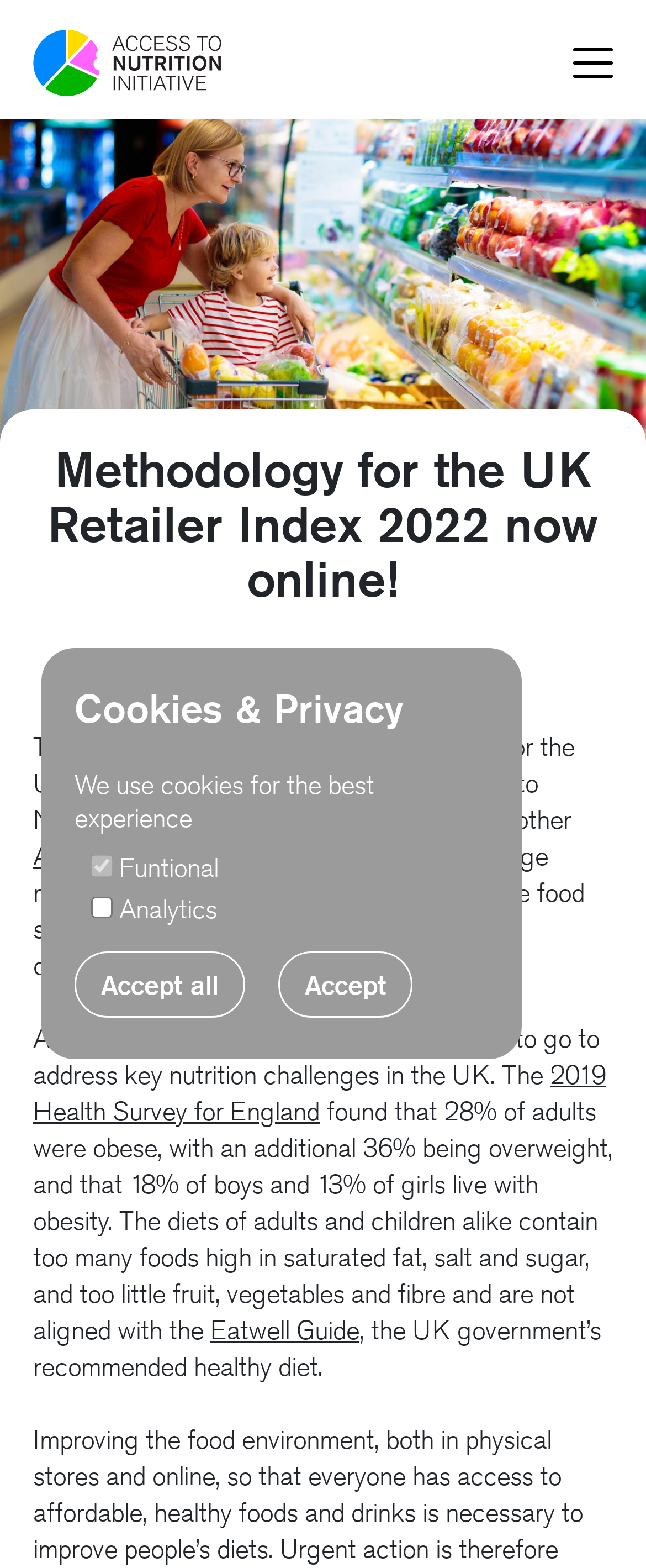Describe the entire webpage, focusing on both content and design.

The webpage is about the methodology for the UK Retailer Index 2022, published by Access to Nutrition. At the top right corner, there is a "Cookies & Privacy" dialog with a heading, a brief description, and two checkboxes for functional and analytics cookies. Below the dialog, there are two buttons to accept or accept all cookies.

On the top left, there is a link to "Access to Nutrition" accompanied by an image. Next to it, there is a "Menu" button.

The main content of the webpage starts with a heading that matches the title of the webpage. Below the heading, there is a date "10 May 2021" and a paragraph of text that introduces the UK Retailer Index 2022, which is the first full Access to Nutrition Index to address food retailers. The text also mentions that all food supply chain actors have a long way to go to address key nutrition challenges in the UK.

The webpage also includes several links to related resources, such as "ATNI Indexes", "2019 Health Survey for England", and "Eatwell Guide", which is the UK government's recommended healthy diet. The text surrounding these links provides more information about the nutrition challenges in the UK, including the prevalence of obesity and the importance of a healthy diet.